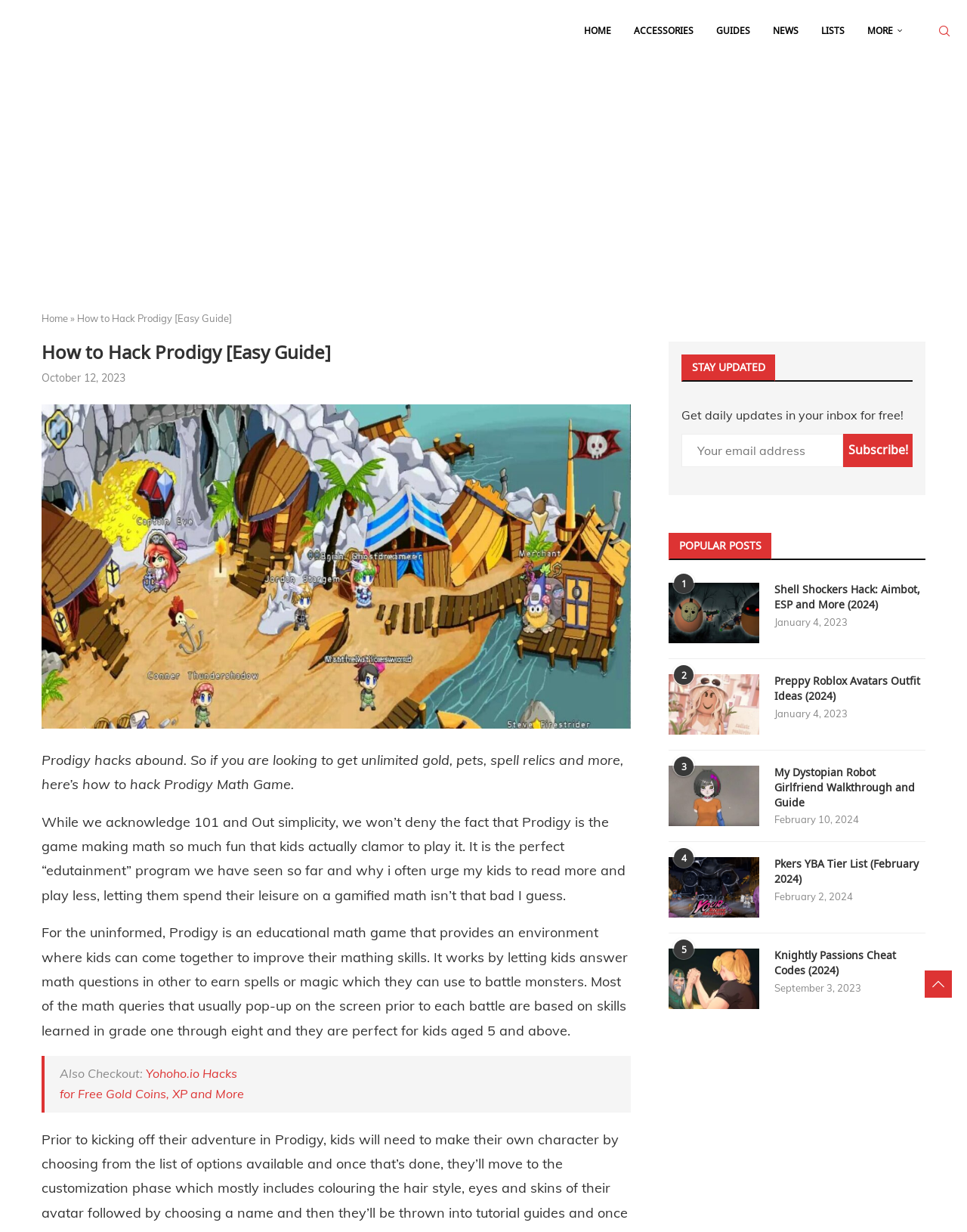Please determine and provide the text content of the webpage's heading.

How to Hack Prodigy [Easy Guide]